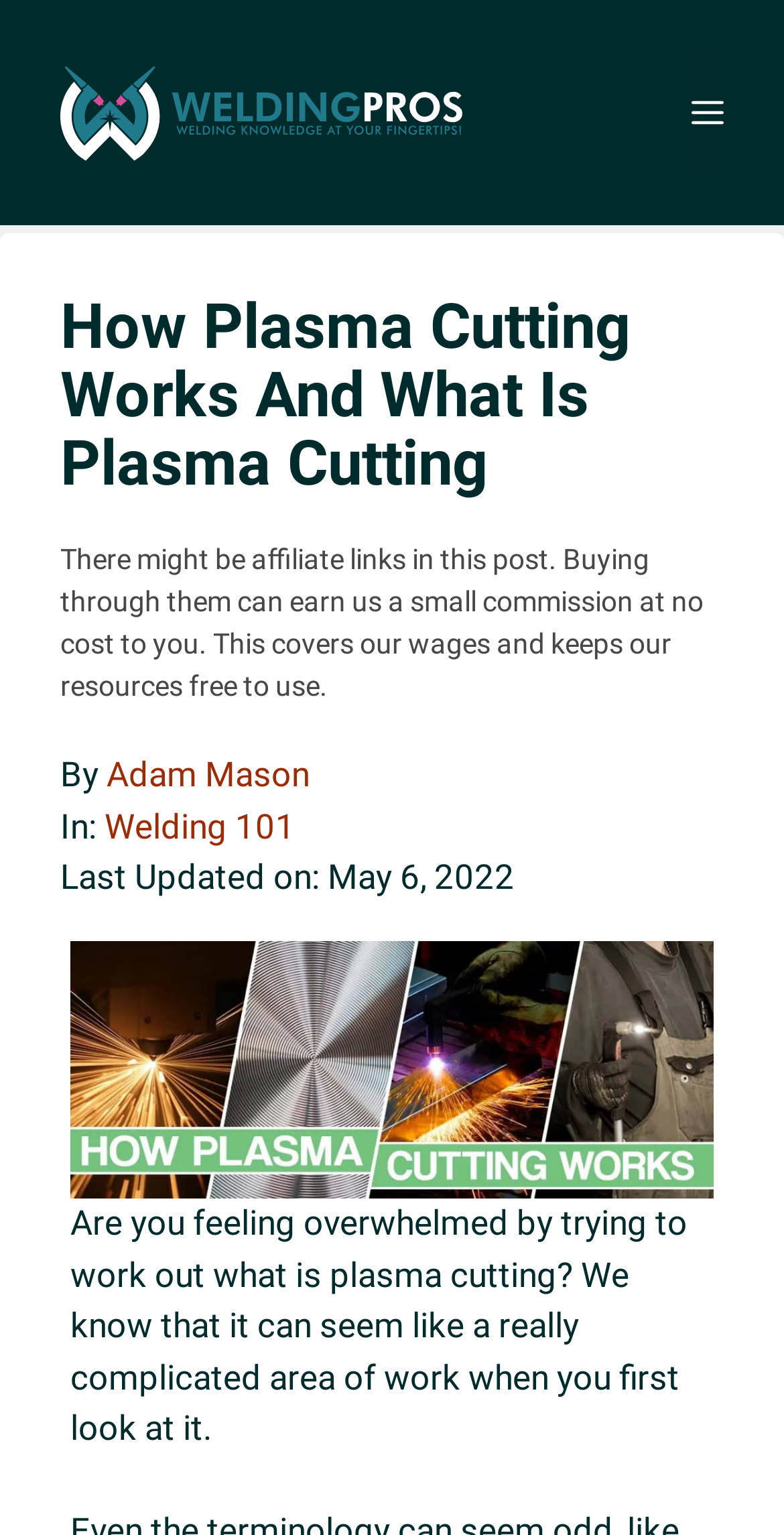What is the date of the last update?
Look at the image and respond with a single word or a short phrase.

May 6, 2022